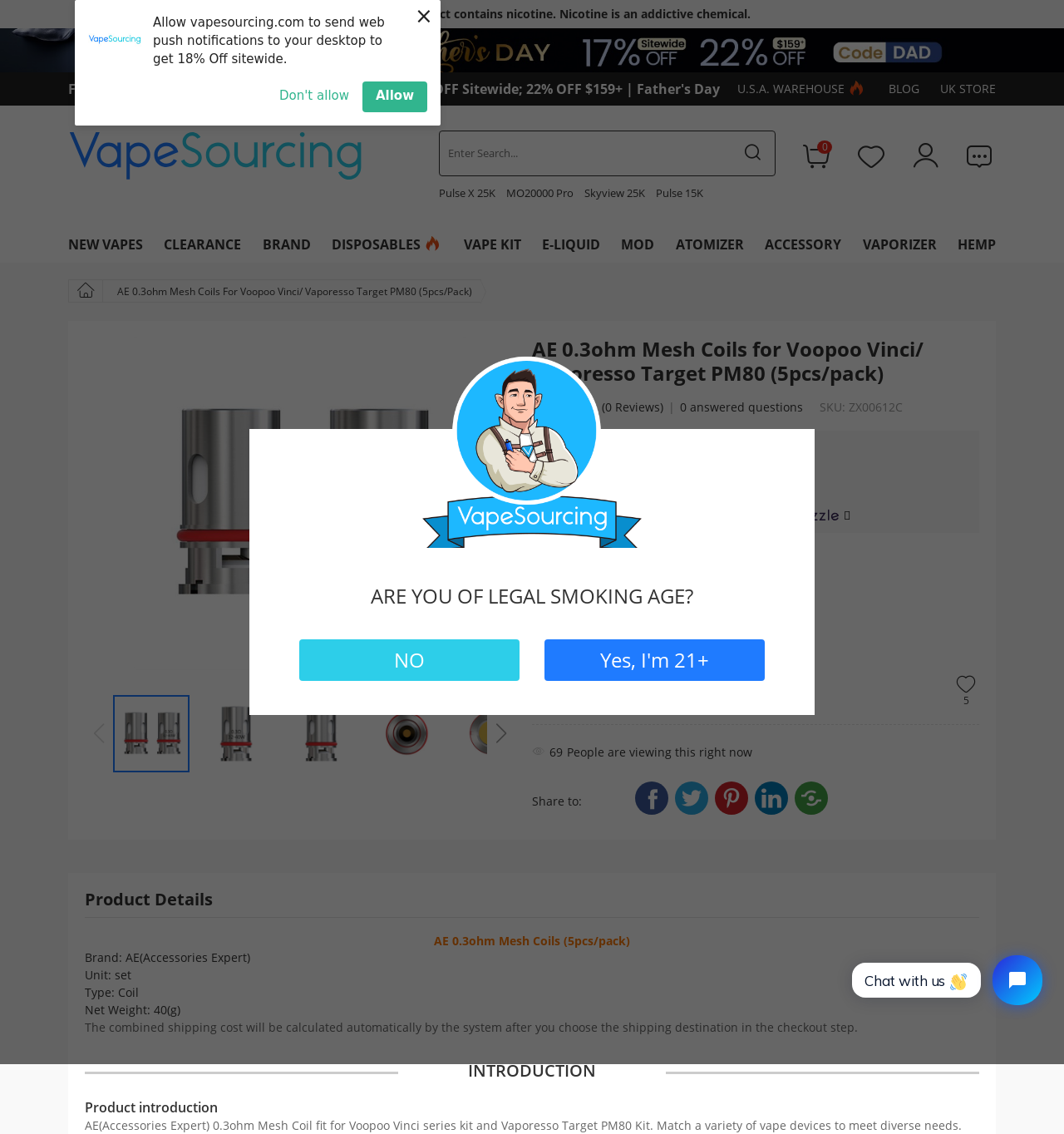Carefully examine the image and provide an in-depth answer to the question: What is the product name?

The product name can be found in the heading element on the webpage, which is 'AE 0.3ohm Mesh Coils for Voopoo Vinci/ Vaporesso Target PM80 (5pcs/pack)'.